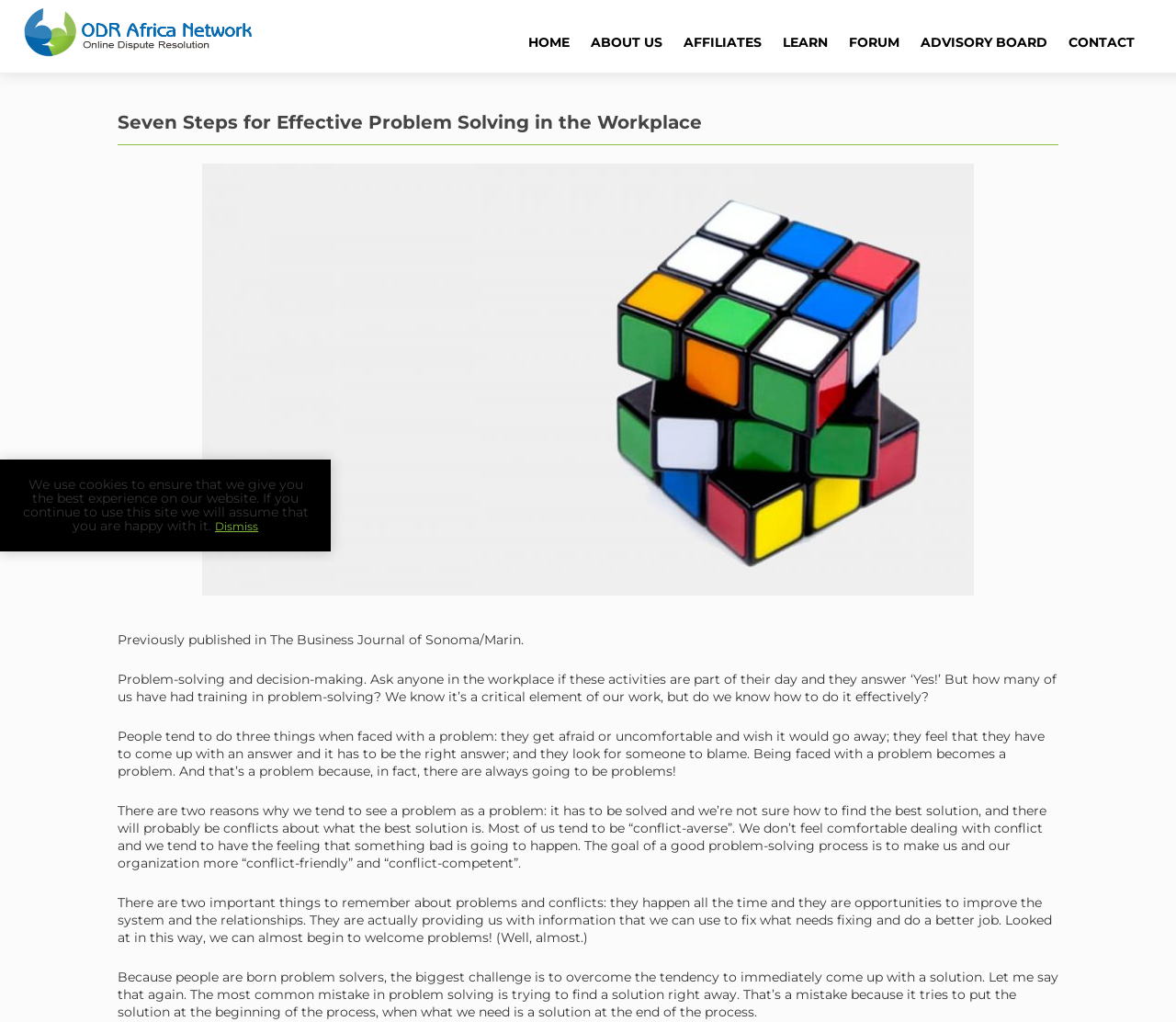Please answer the following question using a single word or phrase: 
What is the common mistake in problem-solving?

Trying to find a solution right away